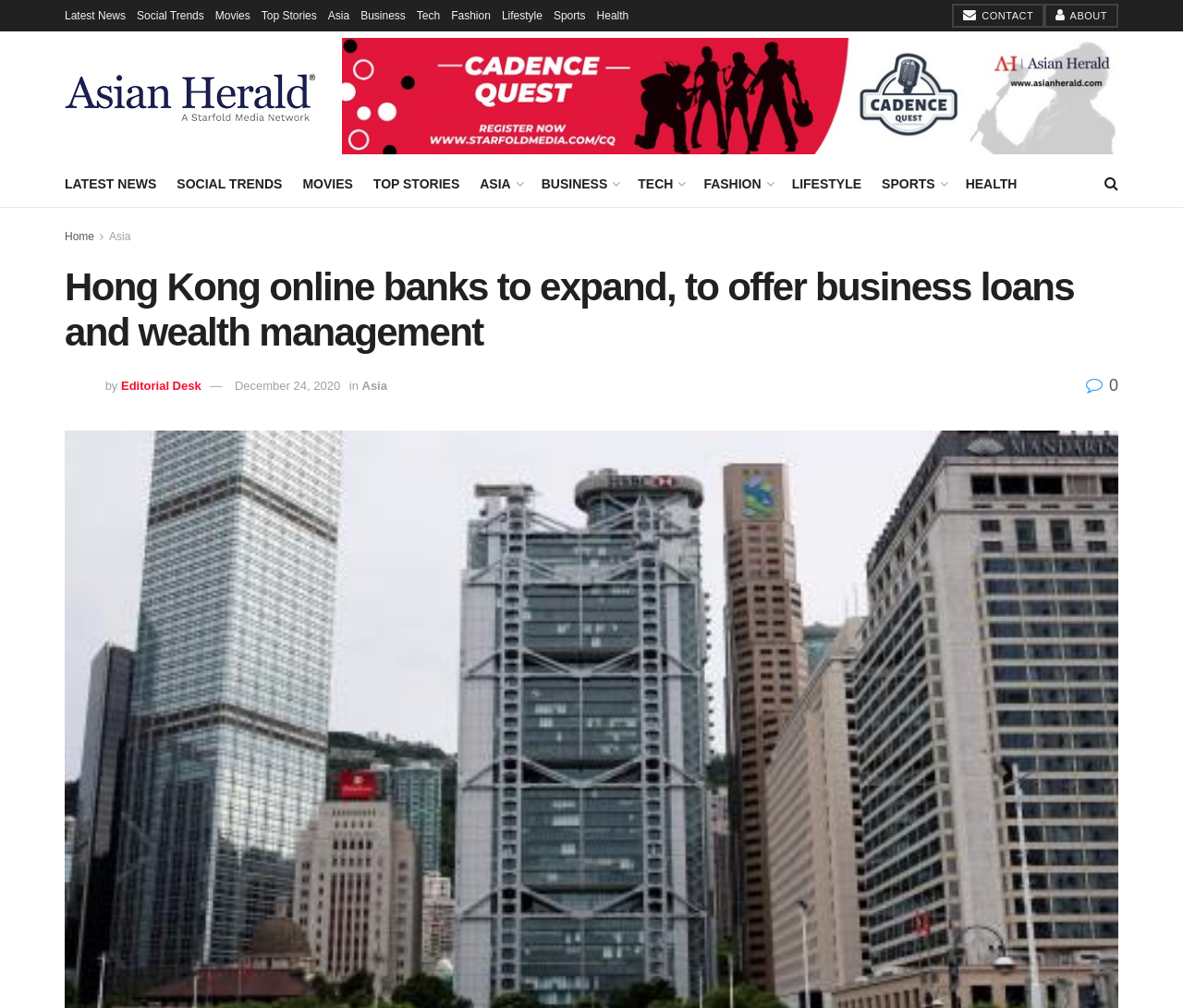Analyze the image and deliver a detailed answer to the question: What type of news does this website provide?

Based on the links provided at the top of the webpage, such as 'Latest News', 'Social Trends', 'Movies', 'Top Stories', 'Asia', 'Business', 'Tech', 'Fashion', 'Lifestyle', and 'Sports', it can be inferred that this website provides various types of news.